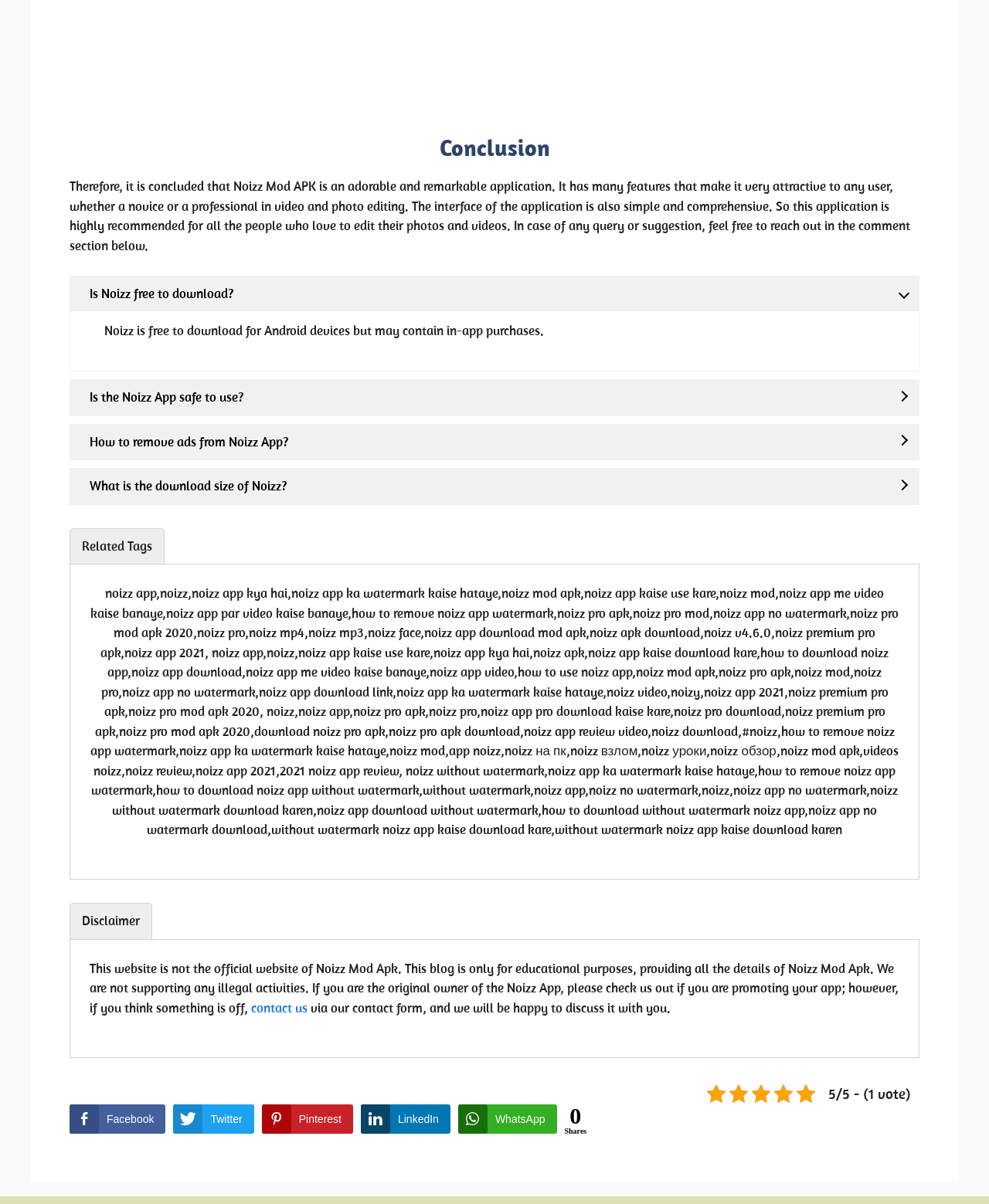What is the purpose of this website?
Answer the question using a single word or phrase, according to the image.

Educational purposes